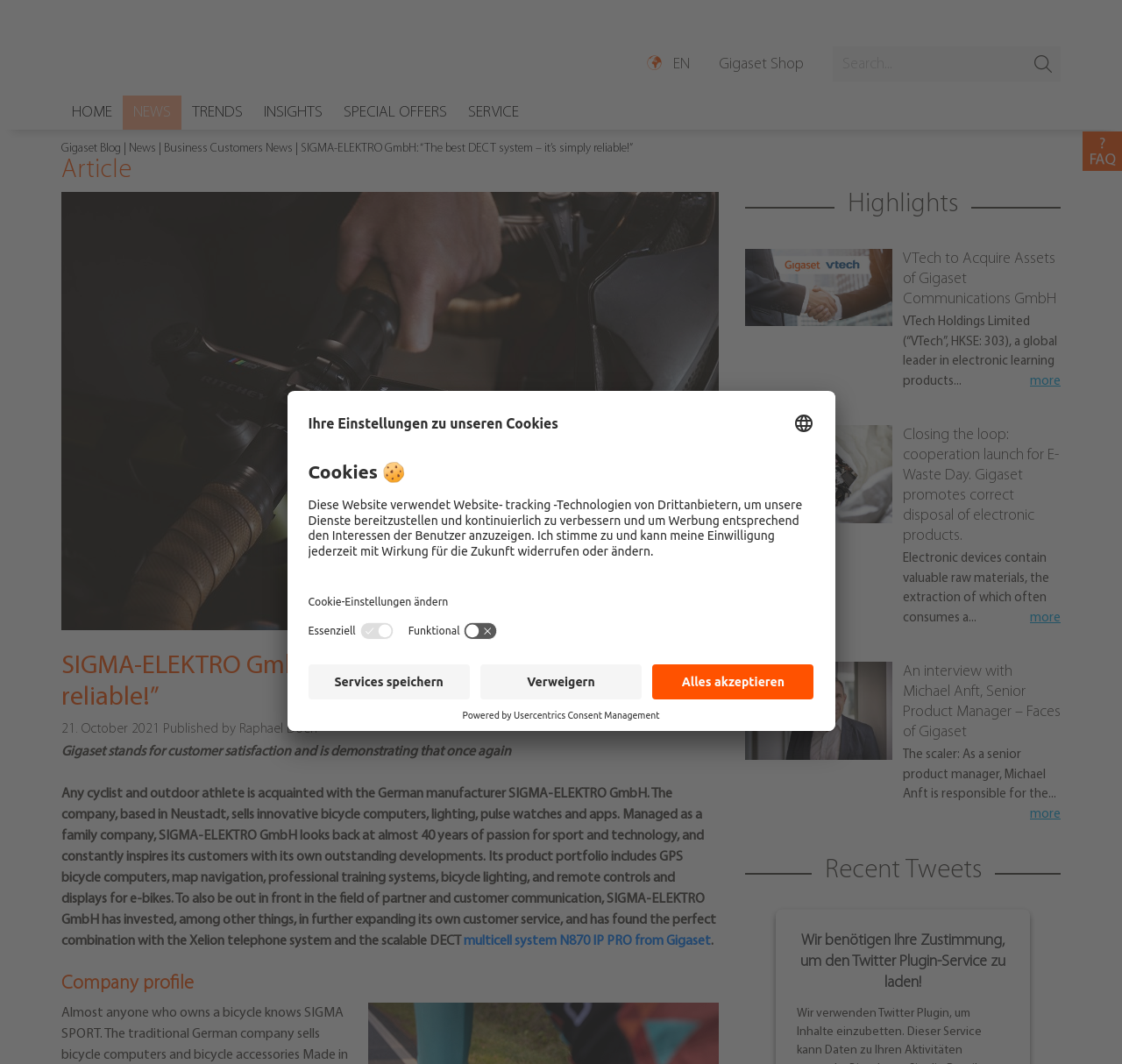What is the name of the blog?
Answer the question with a detailed explanation, including all necessary information.

The name of the blog is Gigaset Blog, which is indicated by the link 'Gigaset Blog' at the top of the webpage.